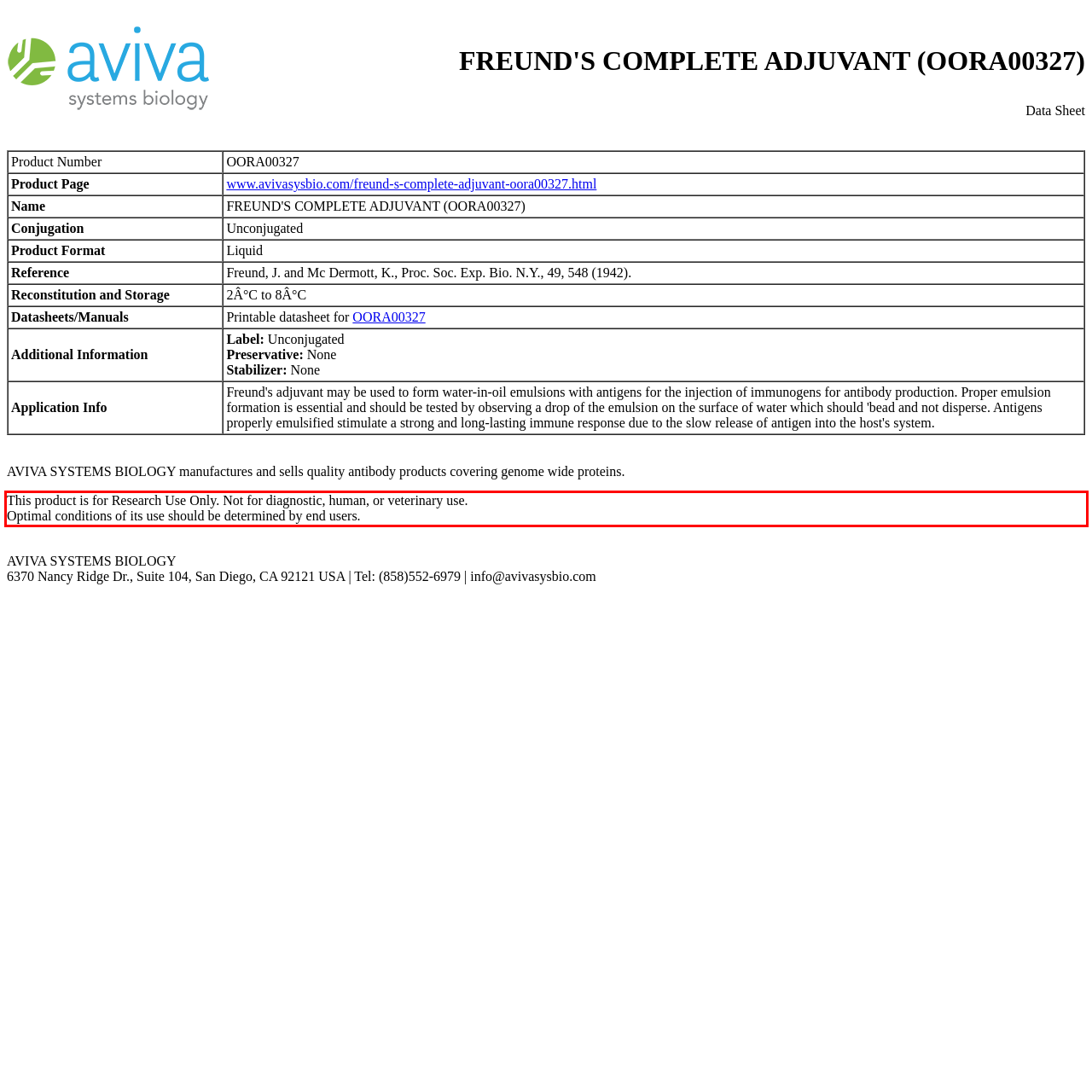Identify the red bounding box in the webpage screenshot and perform OCR to generate the text content enclosed.

This product is for Research Use Only. Not for diagnostic, human, or veterinary use. Optimal conditions of its use should be determined by end users.